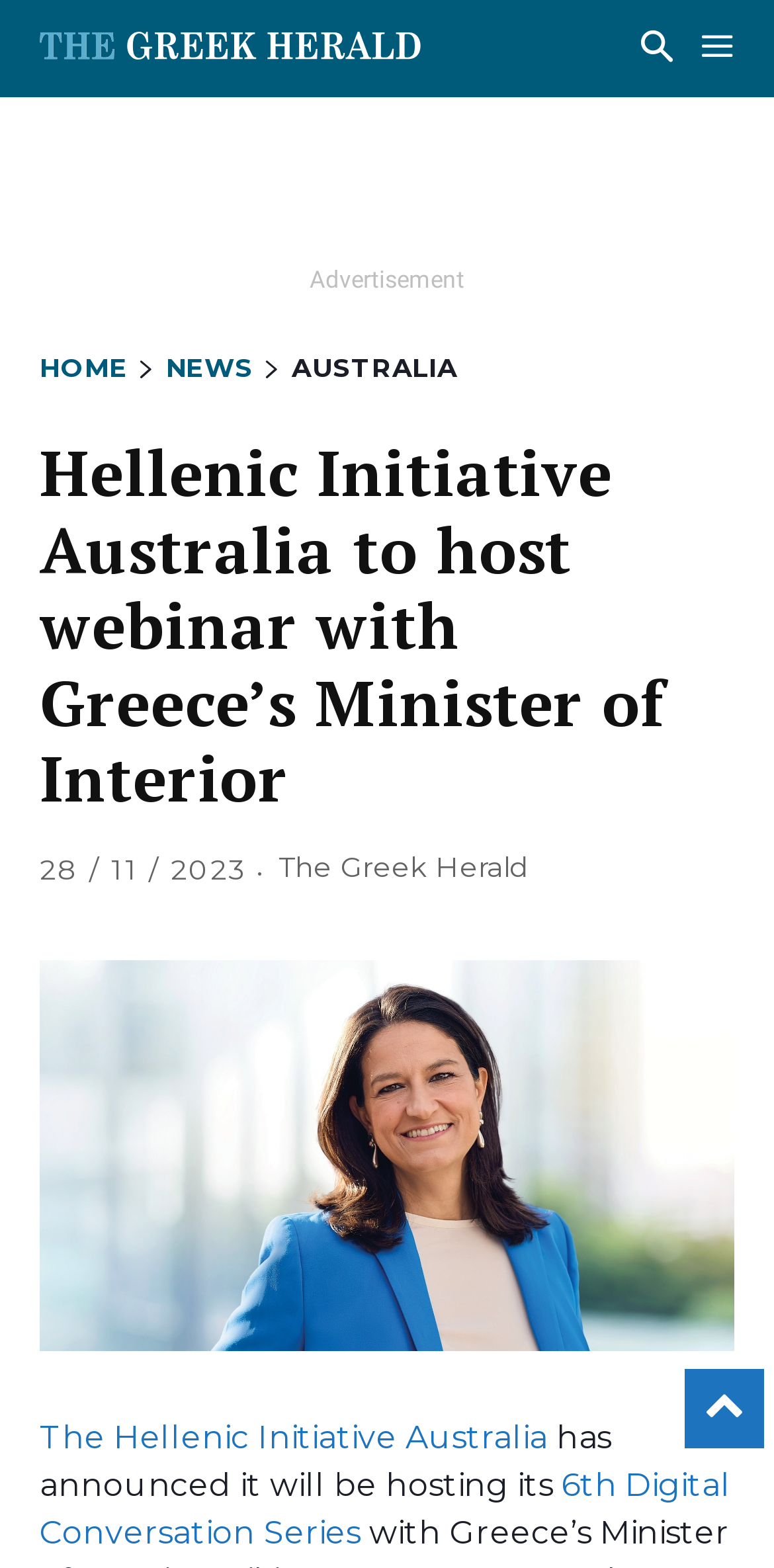Can you find the bounding box coordinates for the element that needs to be clicked to execute this instruction: "Visit The Greek Herald website"? The coordinates should be given as four float numbers between 0 and 1, i.e., [left, top, right, bottom].

[0.36, 0.542, 0.682, 0.565]